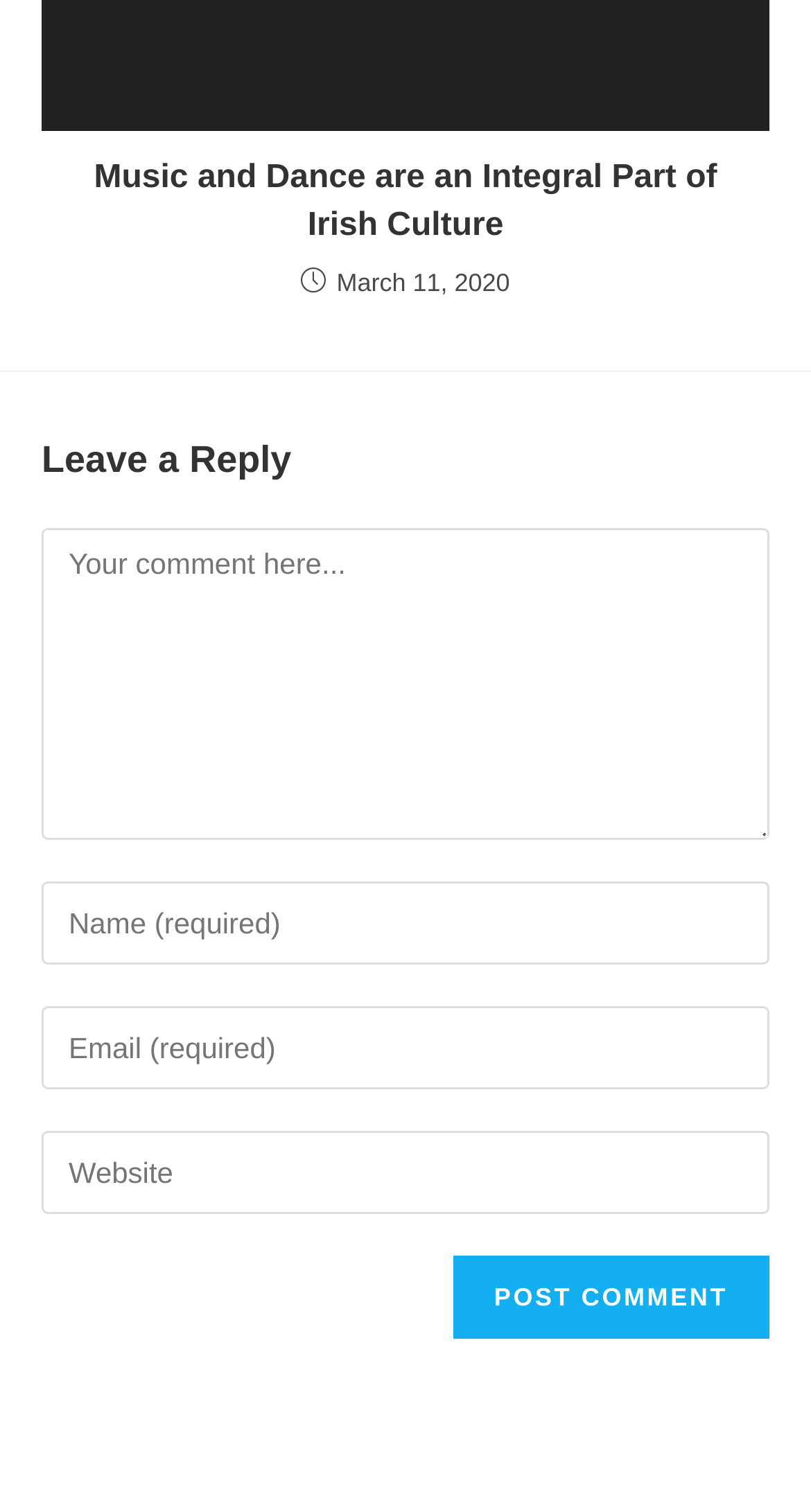Please analyze the image and give a detailed answer to the question:
What is the purpose of the button at the bottom?

I determined the purpose of the button by looking at its child element, which is a StaticText with the text 'POST COMMENT', indicating that the button is used to post a comment.